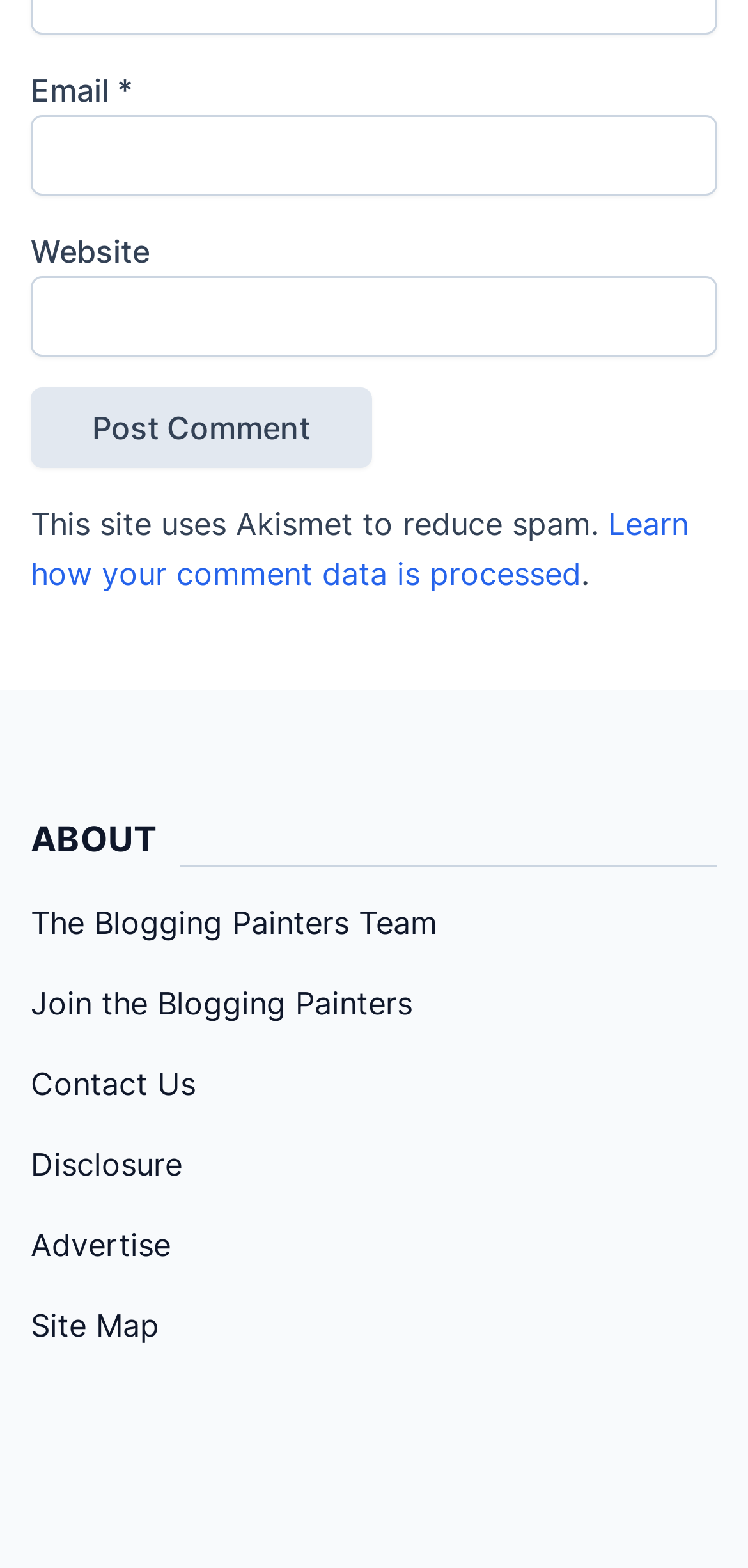What is the button 'Post Comment' used for?
Examine the webpage screenshot and provide an in-depth answer to the question.

The button 'Post Comment' is located below the textboxes for 'Email' and 'Website', suggesting that it is used to submit a comment or post on the website.